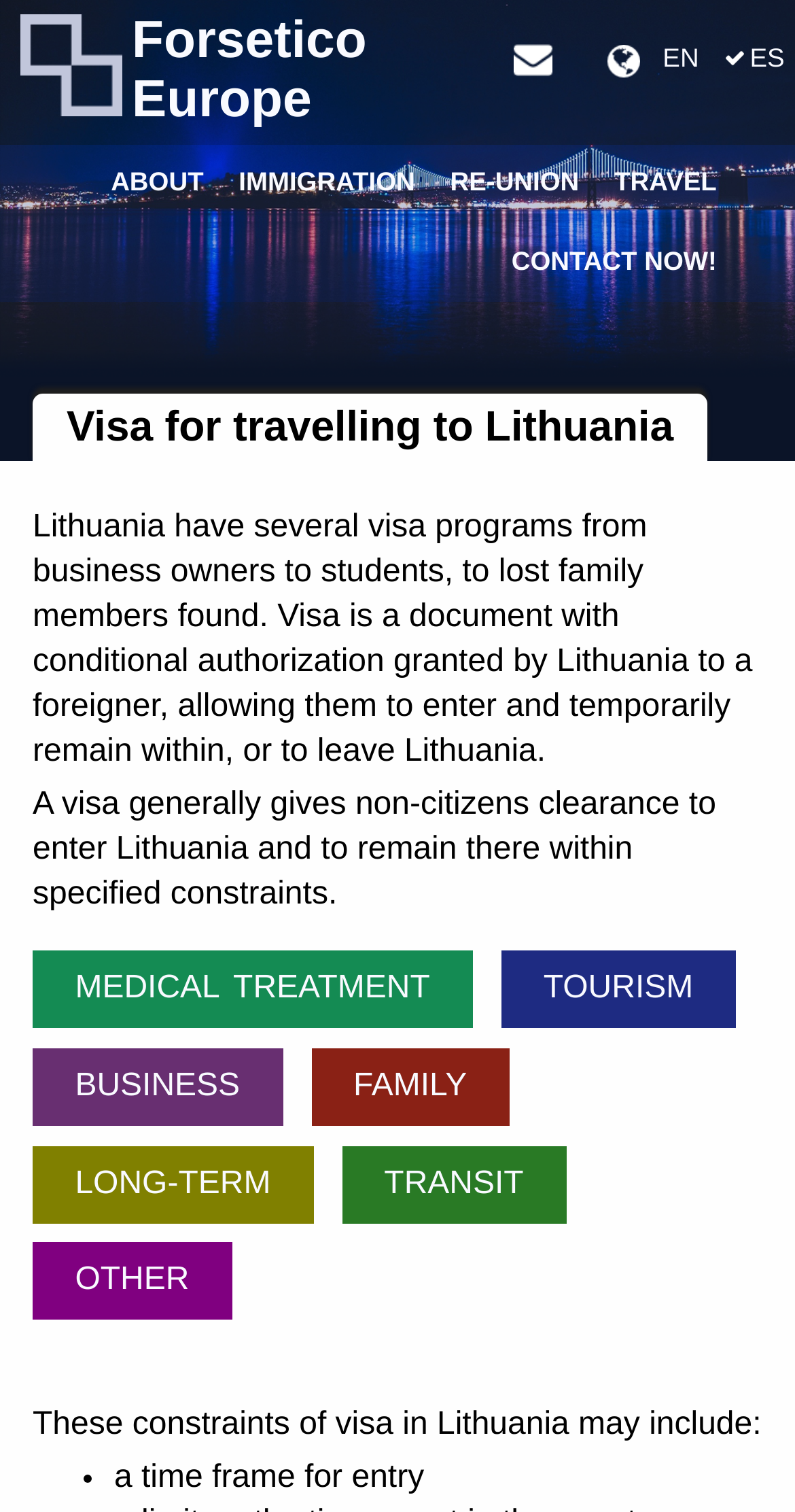Identify the bounding box coordinates of the area that should be clicked in order to complete the given instruction: "Get in touch with the company". The bounding box coordinates should be four float numbers between 0 and 1, i.e., [left, top, right, bottom].

[0.627, 0.153, 0.918, 0.191]